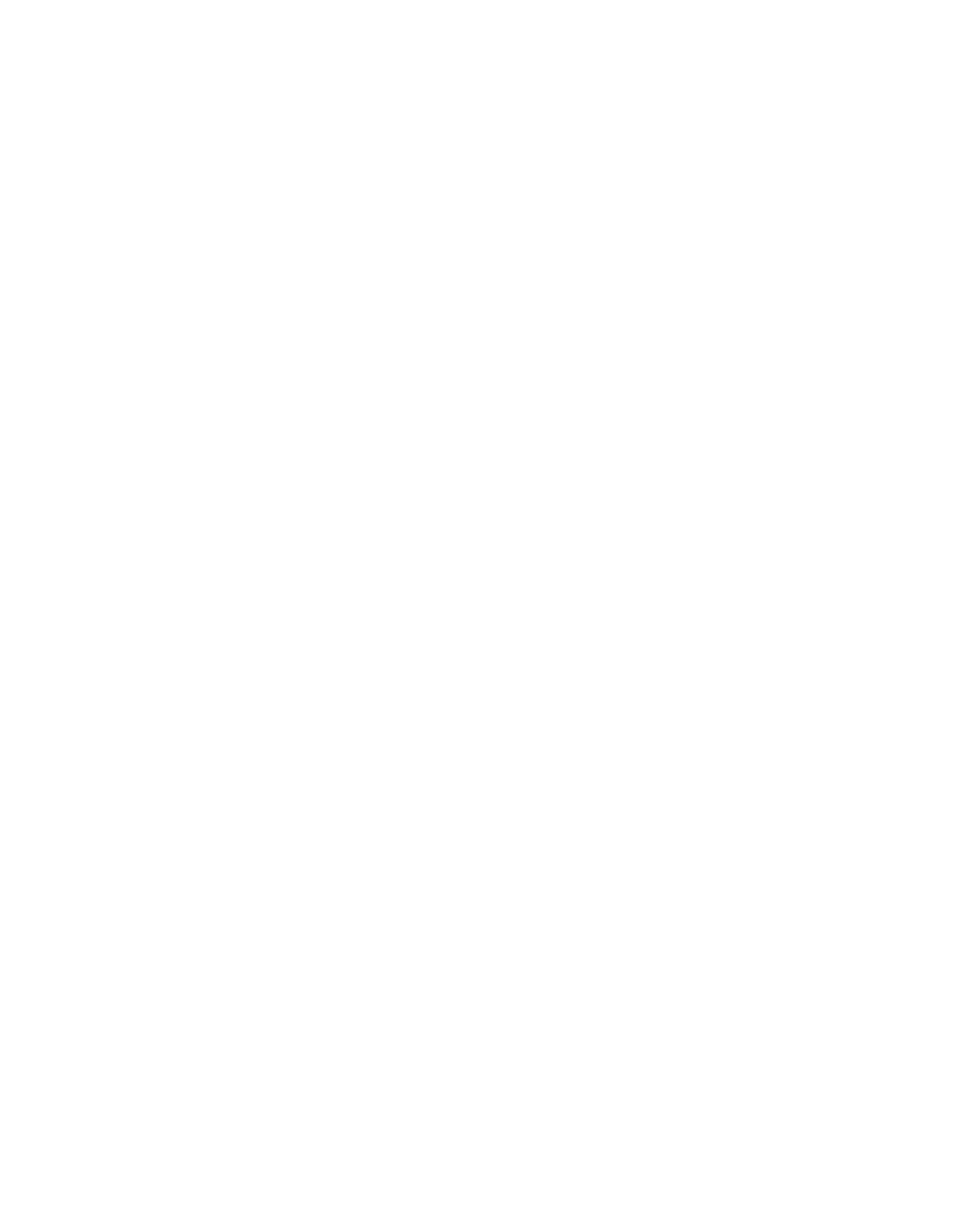Are there any disabled buttons on this webpage?
Use the information from the screenshot to give a comprehensive response to the question.

I found a button with the description 'Previous slide' and the property 'disabled: True', which indicates that there is at least one disabled button on this webpage.